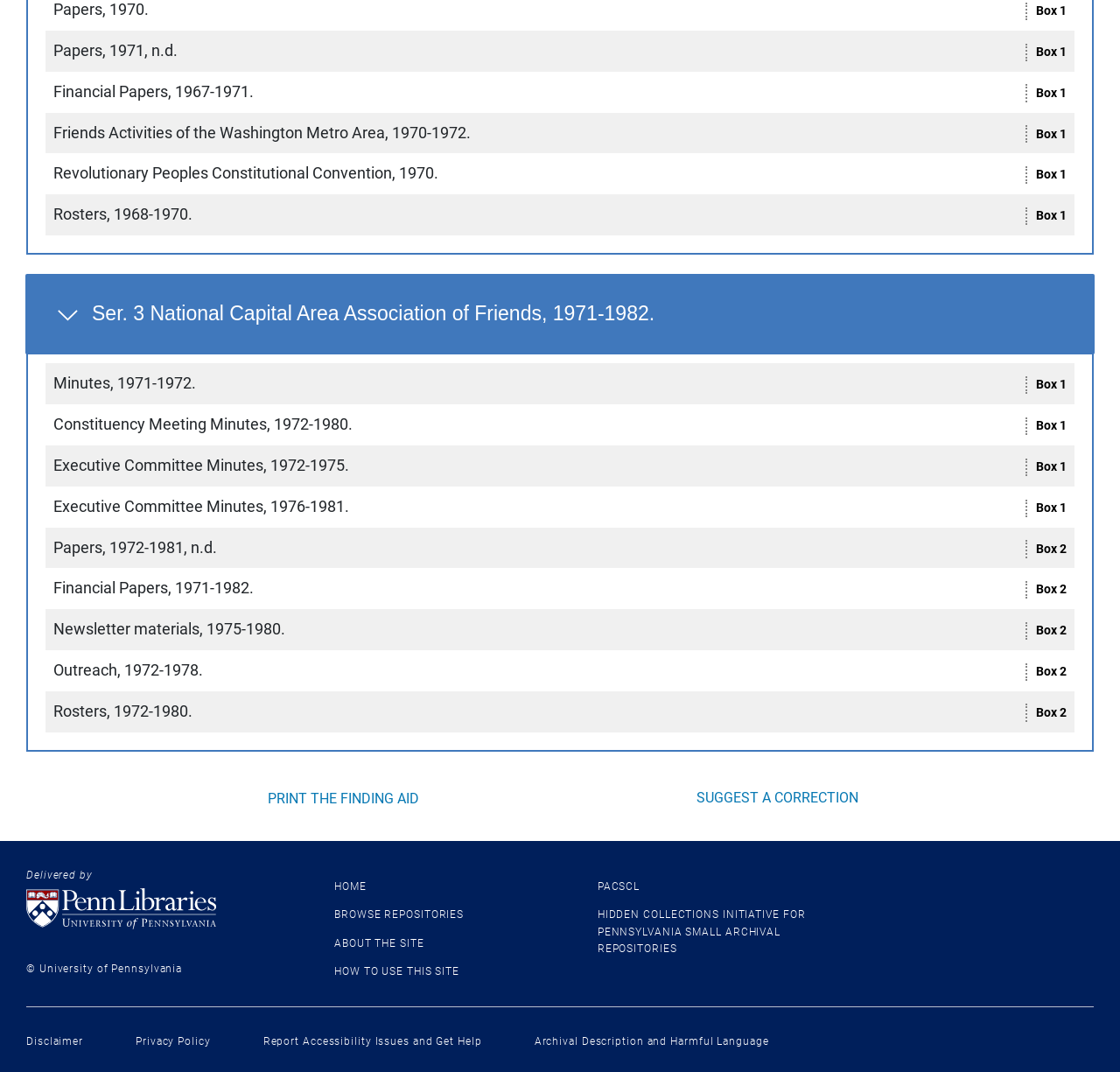What is the title of the series?
Look at the screenshot and give a one-word or phrase answer.

Ser. 3 National Capital Area Association of Friends